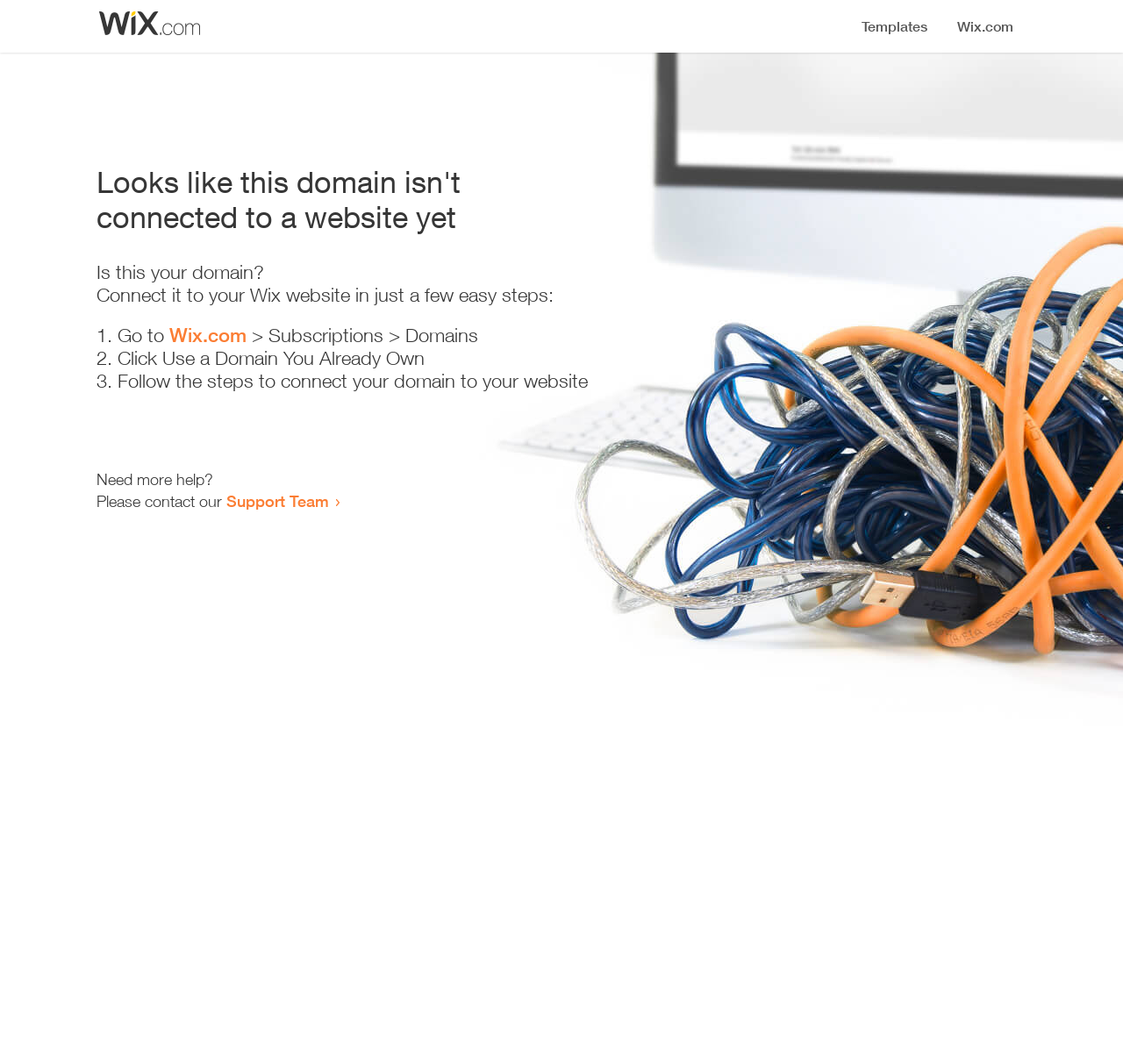Provide a short answer using a single word or phrase for the following question: 
Where can I get more help?

Support Team